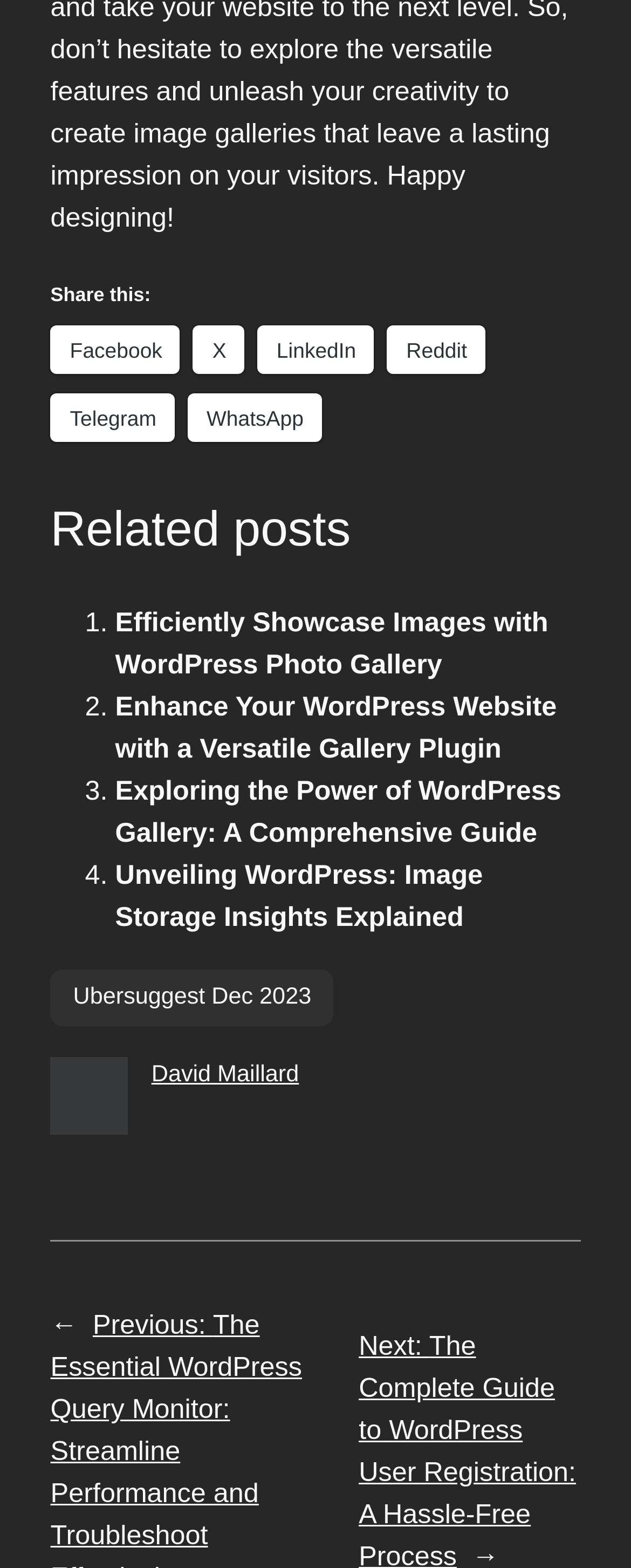Show the bounding box coordinates of the region that should be clicked to follow the instruction: "Read the article by David Maillard."

[0.24, 0.677, 0.474, 0.694]